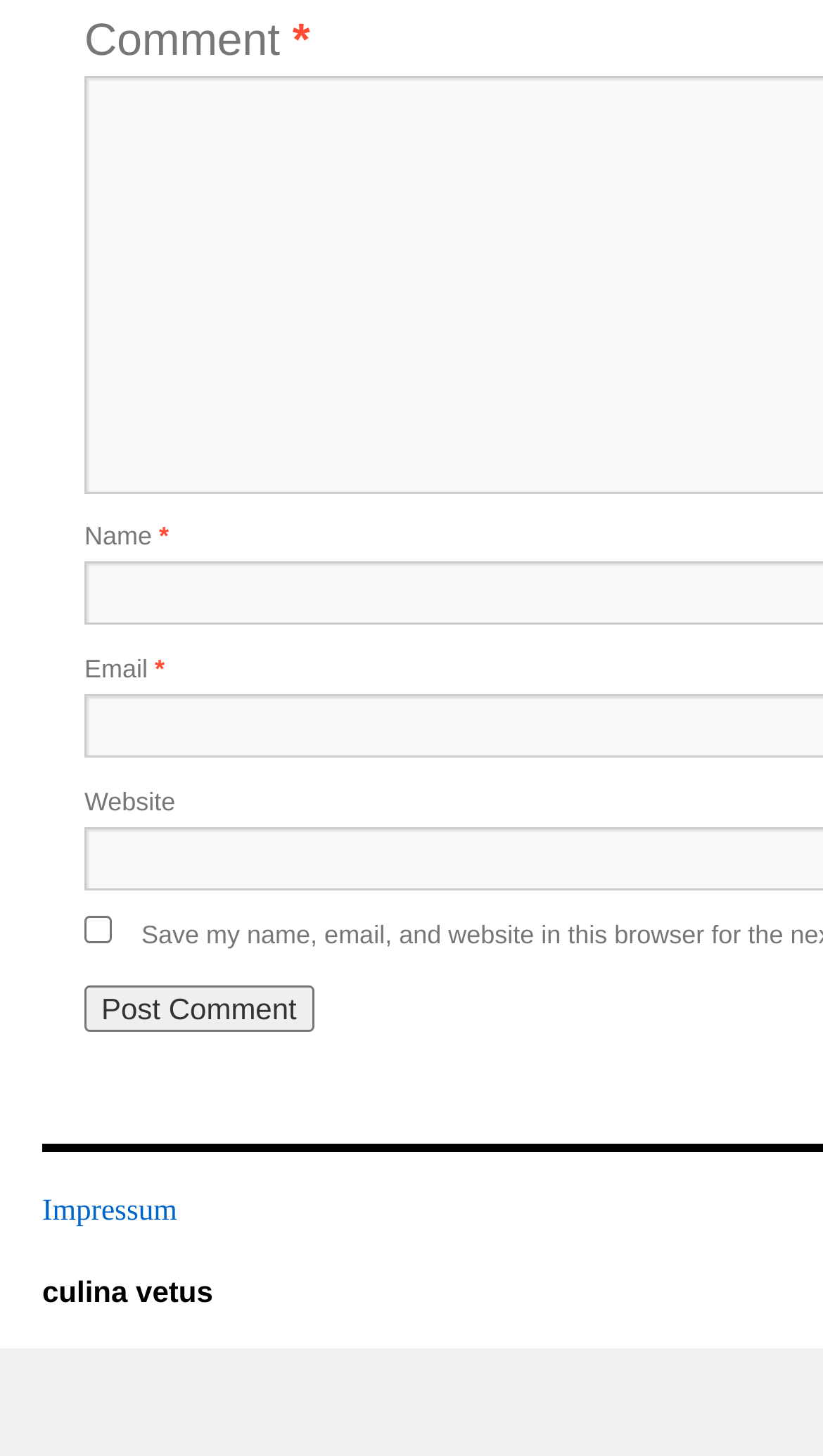Please use the details from the image to answer the following question comprehensively:
What is the name of the website's section?

The link 'culina vetus' is located at the bottom of the webpage and appears to be the name of the website's section or category.